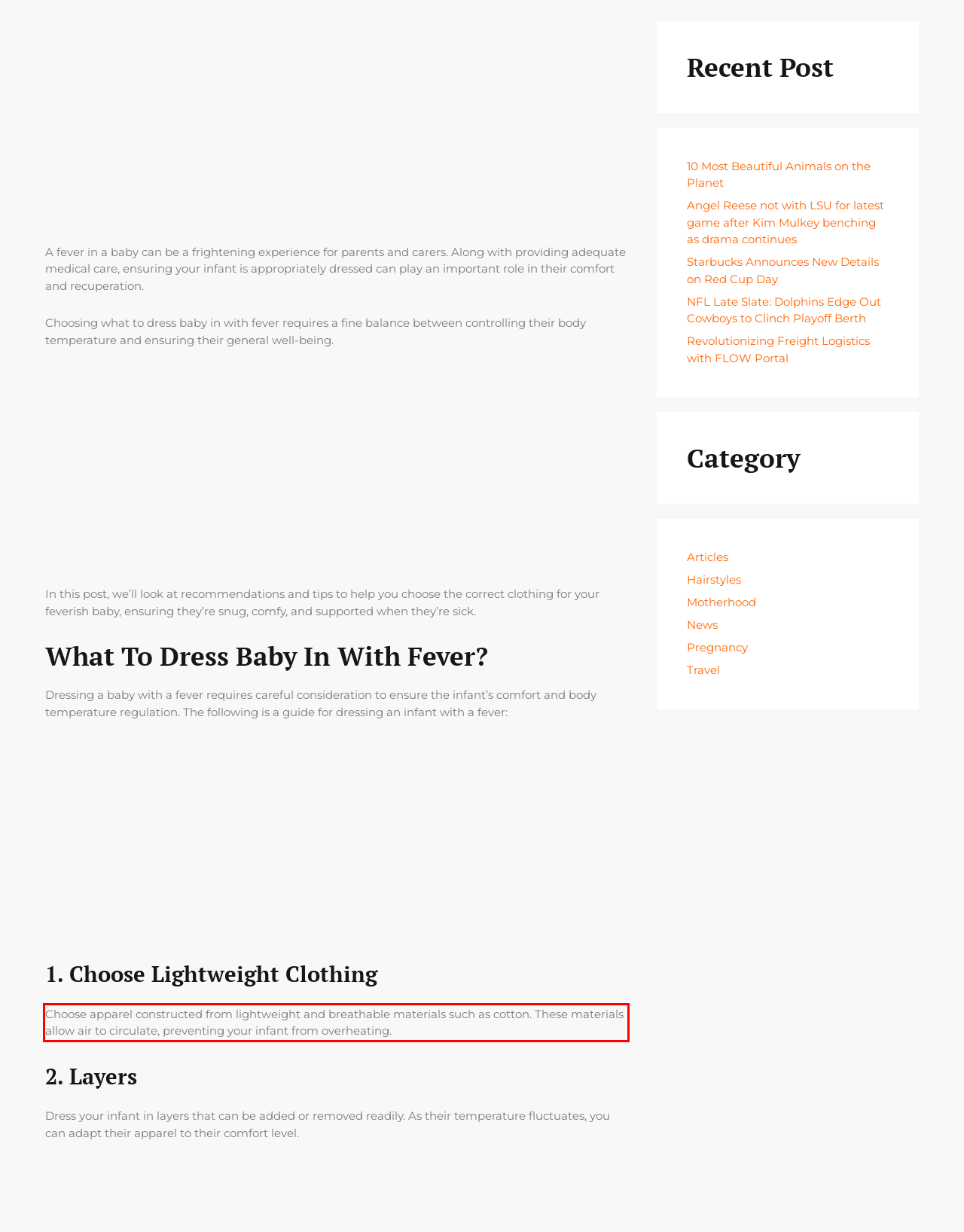You have a screenshot of a webpage with a UI element highlighted by a red bounding box. Use OCR to obtain the text within this highlighted area.

Choose apparel constructed from lightweight and breathable materials such as cotton. These materials allow air to circulate, preventing your infant from overheating.